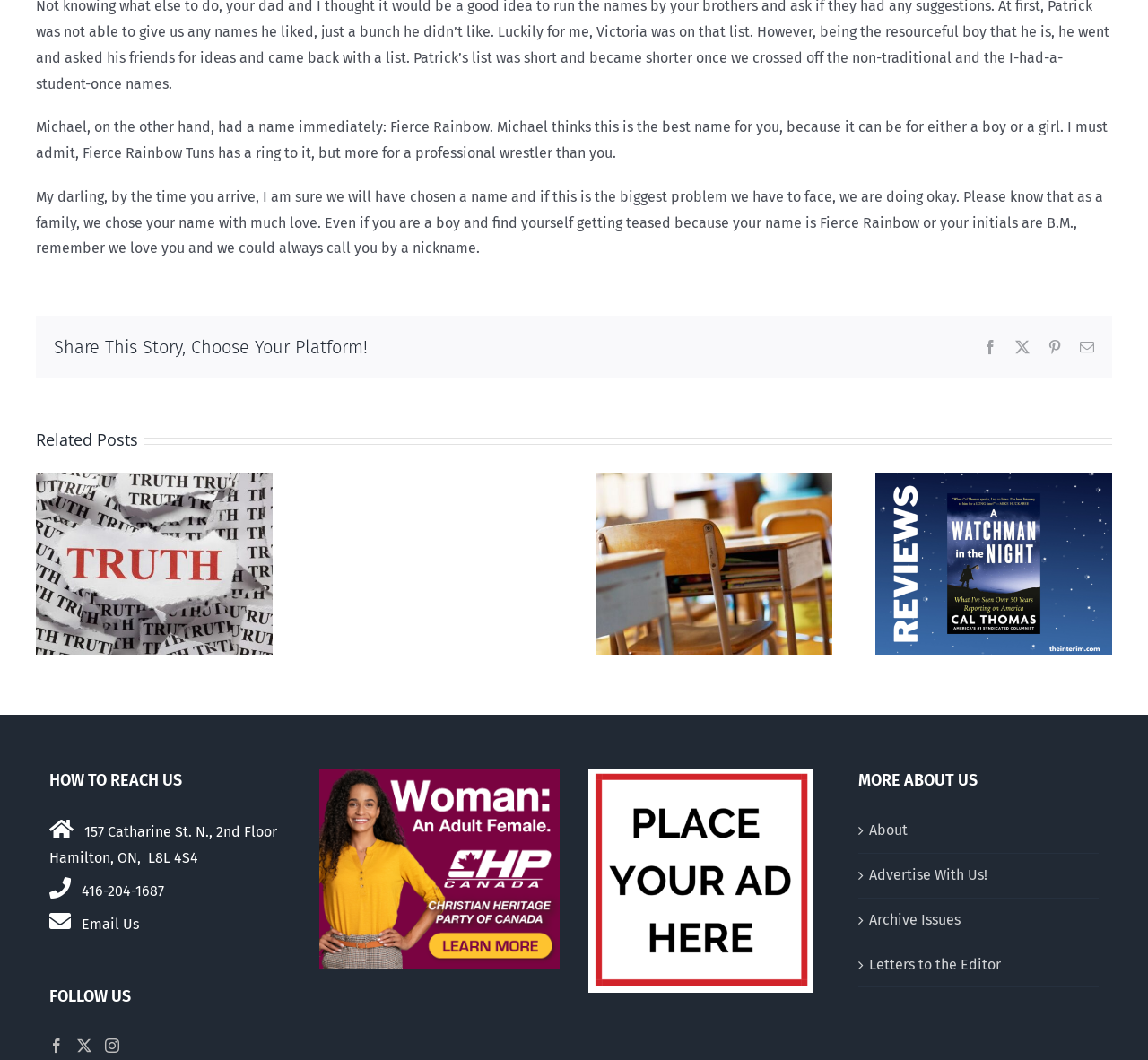What is the phone number of the office?
Please answer the question as detailed as possible.

The phone number of the office is mentioned in the 'HOW TO REACH US' section, which is '416-204-1687'.